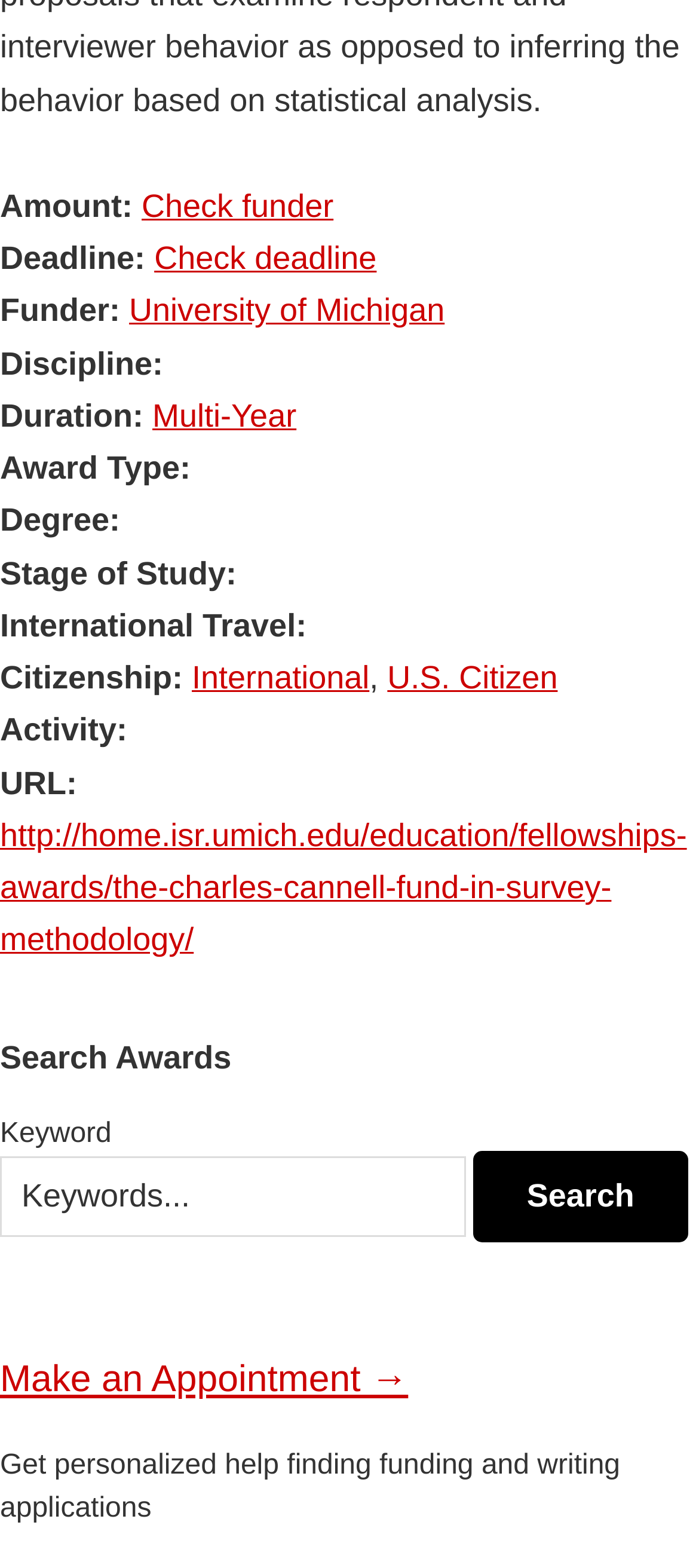Give a concise answer of one word or phrase to the question: 
What is the citizenship requirement?

International or U.S. Citizen